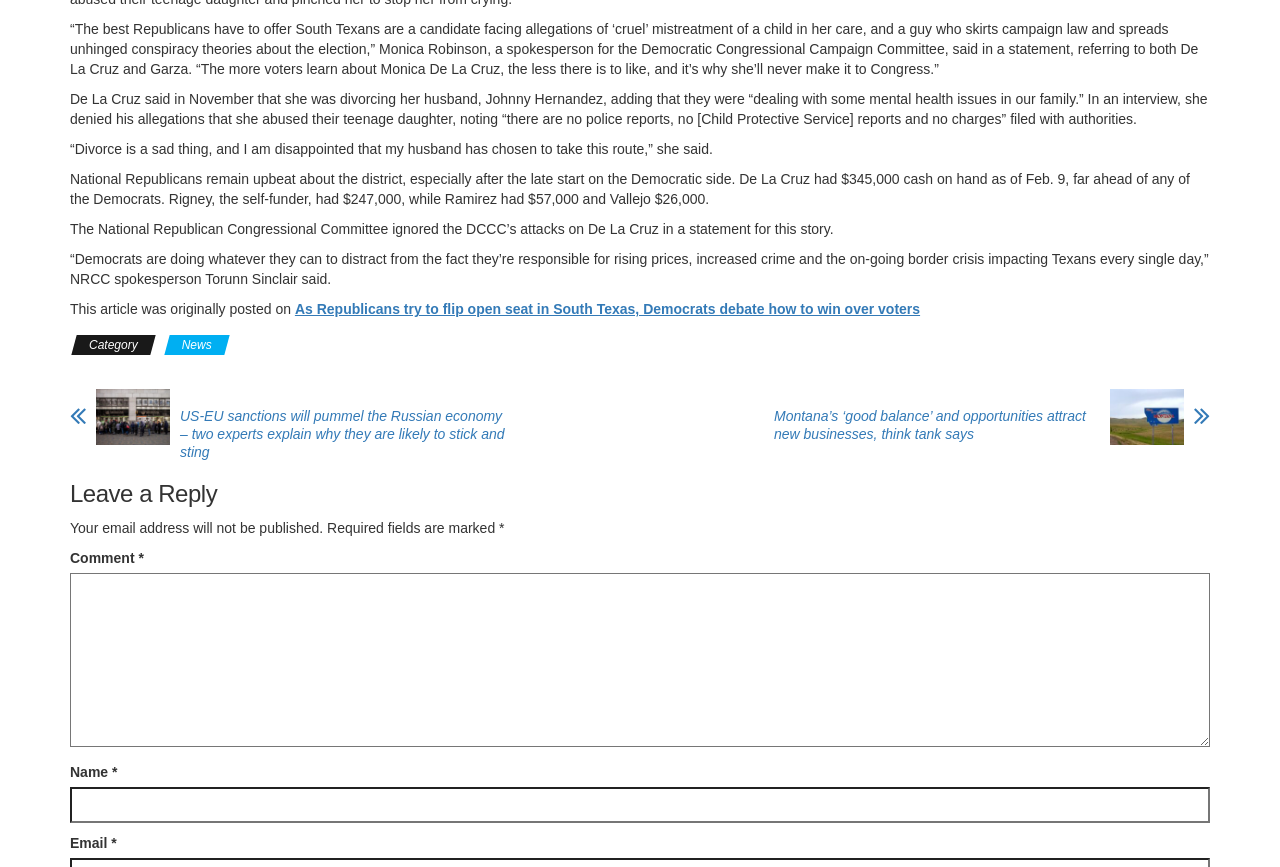Specify the bounding box coordinates of the area to click in order to follow the given instruction: "Enter your name."

[0.055, 0.907, 0.945, 0.949]